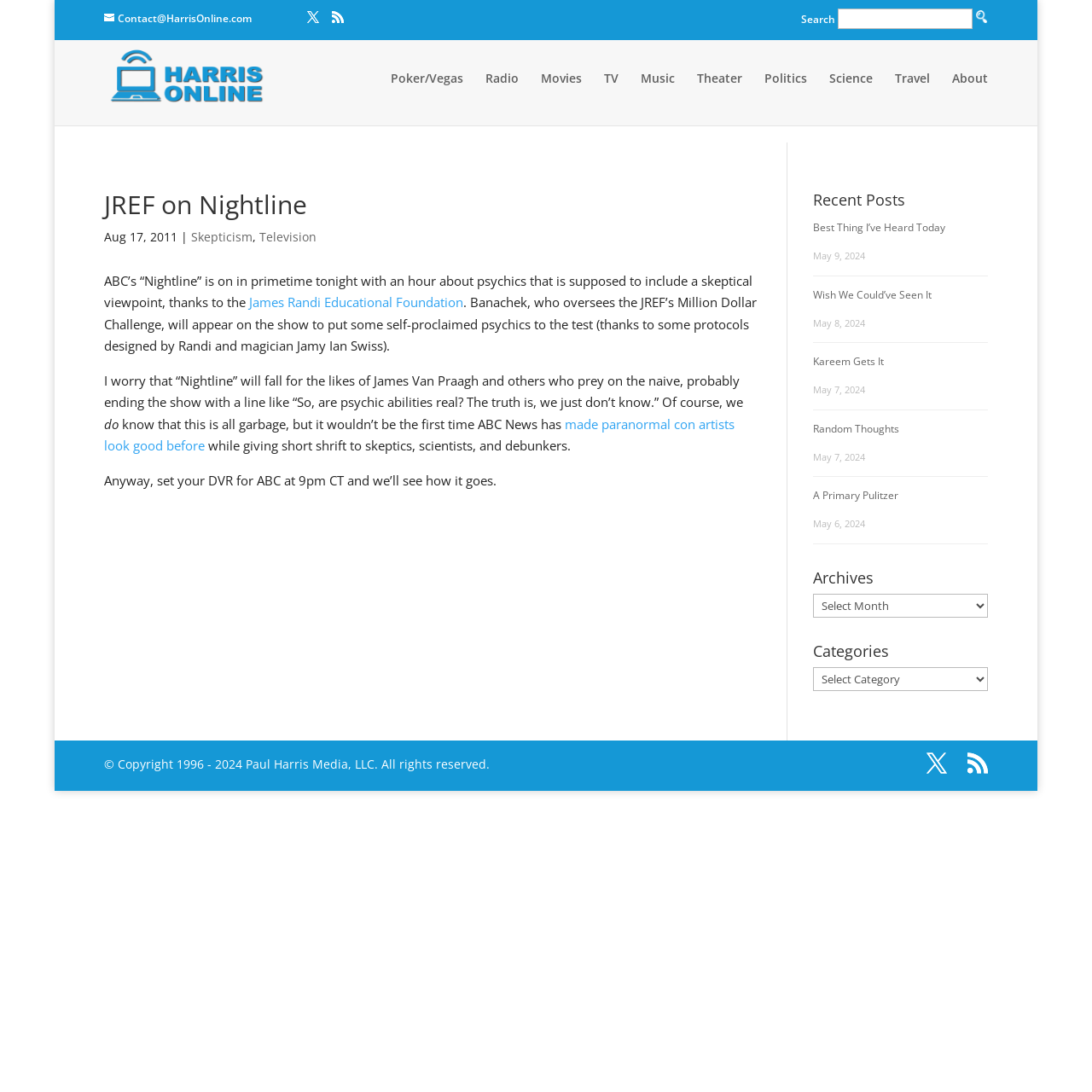Give a detailed account of the webpage, highlighting key information.

The webpage is titled "JREF on Nightline | Paul Harris Online" and appears to be a blog or news article page. At the top, there is a navigation menu with links to various sections, including "Poker/Vegas", "Radio", "Movies", "TV", "Music", "Theater", "Politics", "Science", "Travel", and "About". Below this menu, there is a search bar with a "Search" button.

The main content of the page is an article titled "JREF on Nightline" with a publication date of August 17, 2011. The article discusses the James Randi Educational Foundation's appearance on ABC's "Nightline" program, which features a segment on psychics. The article expresses skepticism about the program's approach to the topic and worries that it may give a platform to self-proclaimed psychics.

To the right of the article, there is a sidebar with several sections. The top section is titled "Recent Posts" and lists several article titles with links, including "Best Thing I’ve Heard Today", "Wish We Could’ve Seen It", "Kareem Gets It", "Random Thoughts", and "A Primary Pulitzer". Each article title is accompanied by a publication date.

Below the "Recent Posts" section, there is a section titled "Archives" with a dropdown menu, followed by a section titled "Categories" with another dropdown menu.

At the bottom of the page, there is a copyright notice stating "© Copyright 1996 - 2024 Paul Harris Media, LLC. All rights reserved." There are also two social media links, represented by icons, and a contact email address.